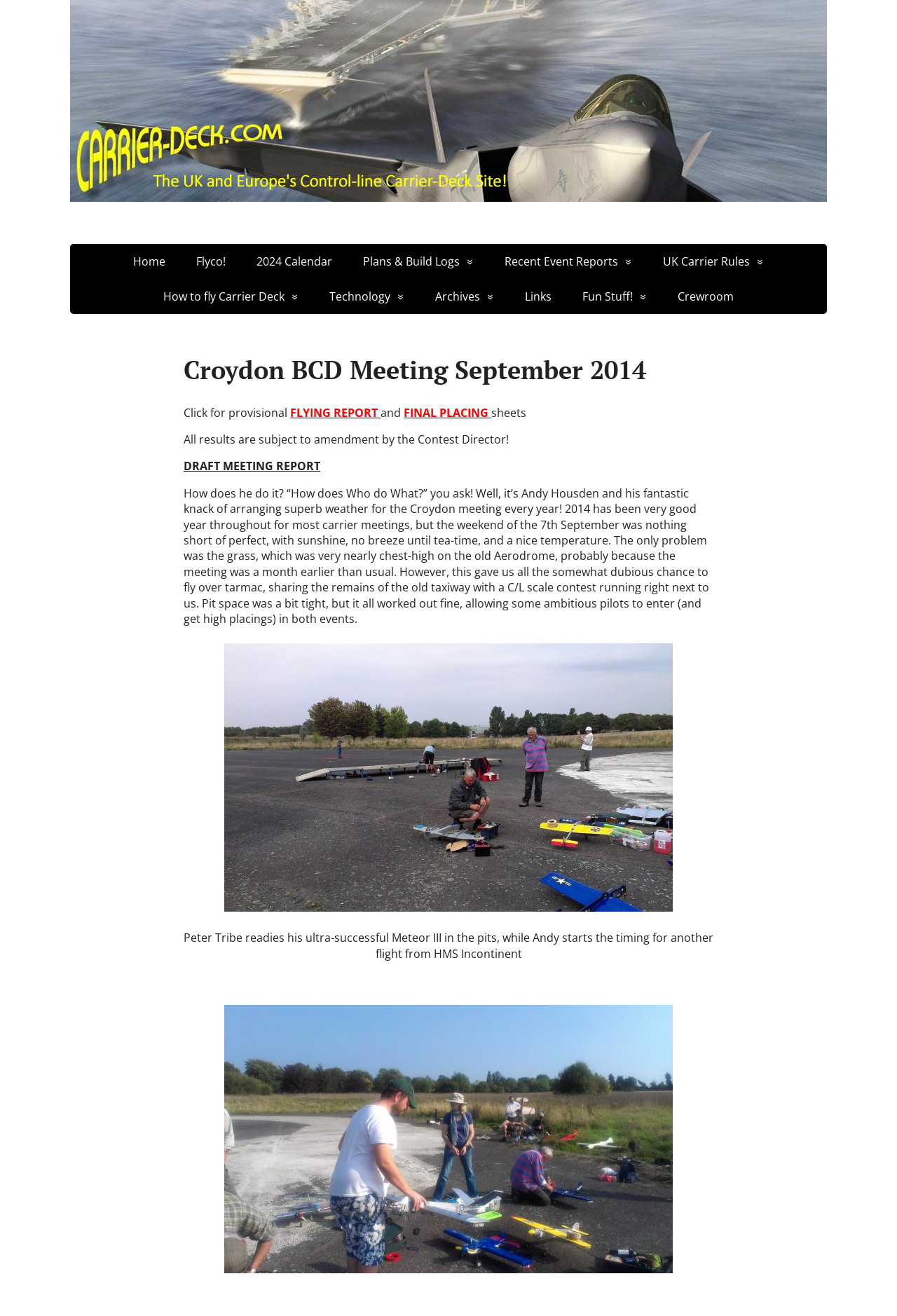Please predict the bounding box coordinates of the element's region where a click is necessary to complete the following instruction: "Click on Home". The coordinates should be represented by four float numbers between 0 and 1, i.e., [left, top, right, bottom].

[0.133, 0.185, 0.2, 0.212]